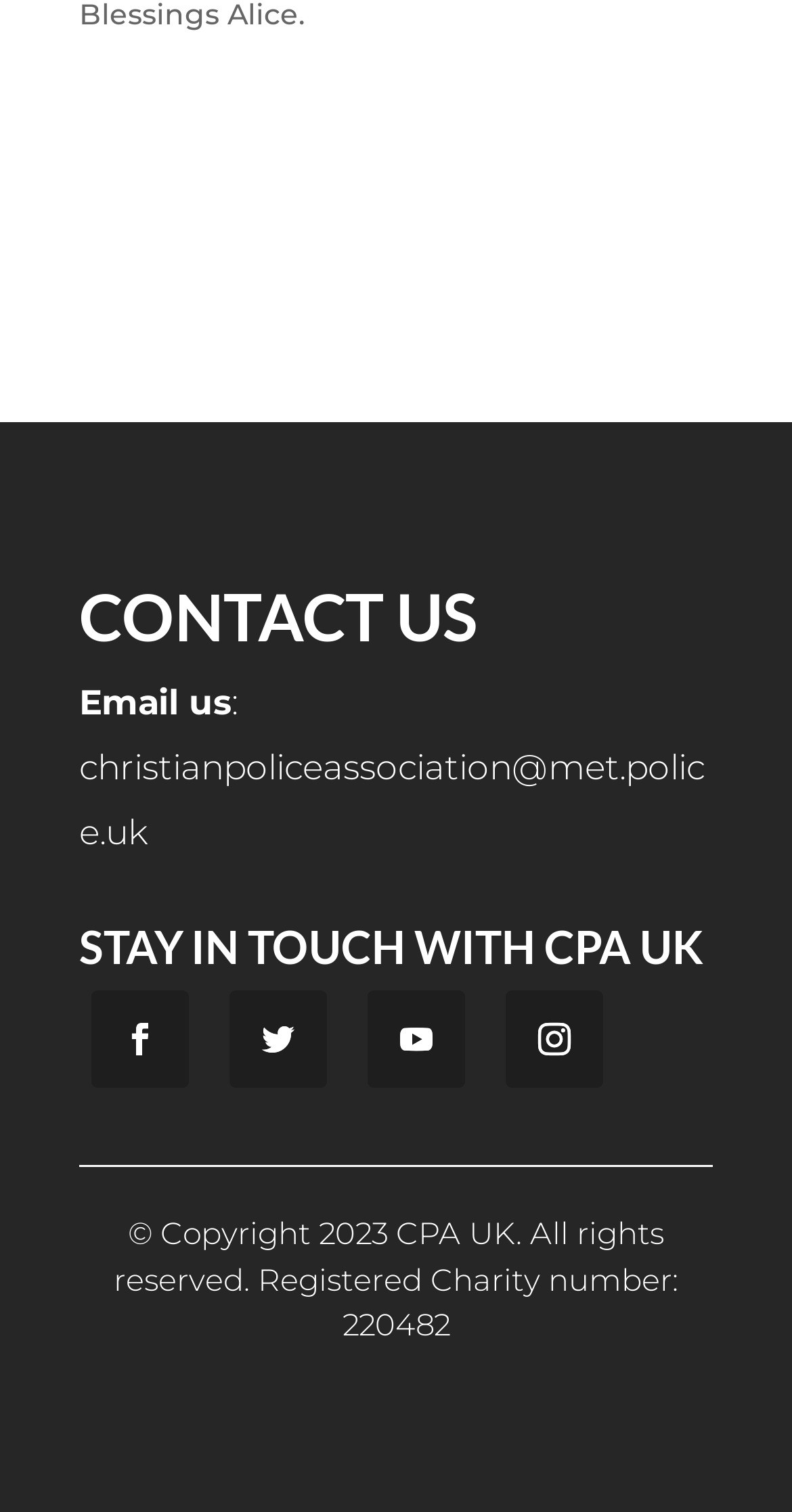What is the year of copyright for CPA UK? Observe the screenshot and provide a one-word or short phrase answer.

2023